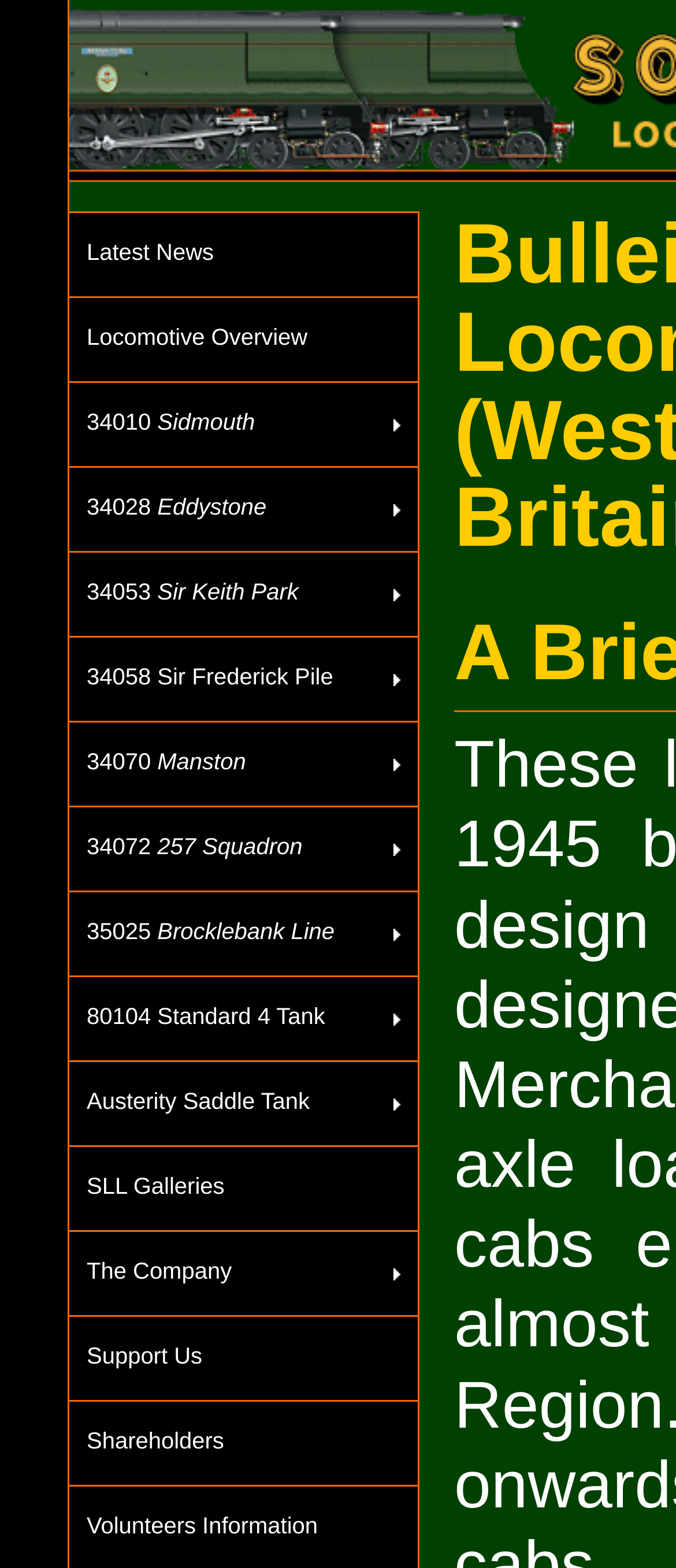Locate the bounding box coordinates of the element to click to perform the following action: 'Support Us'. The coordinates should be given as four float values between 0 and 1, in the form of [left, top, right, bottom].

[0.103, 0.84, 0.618, 0.894]